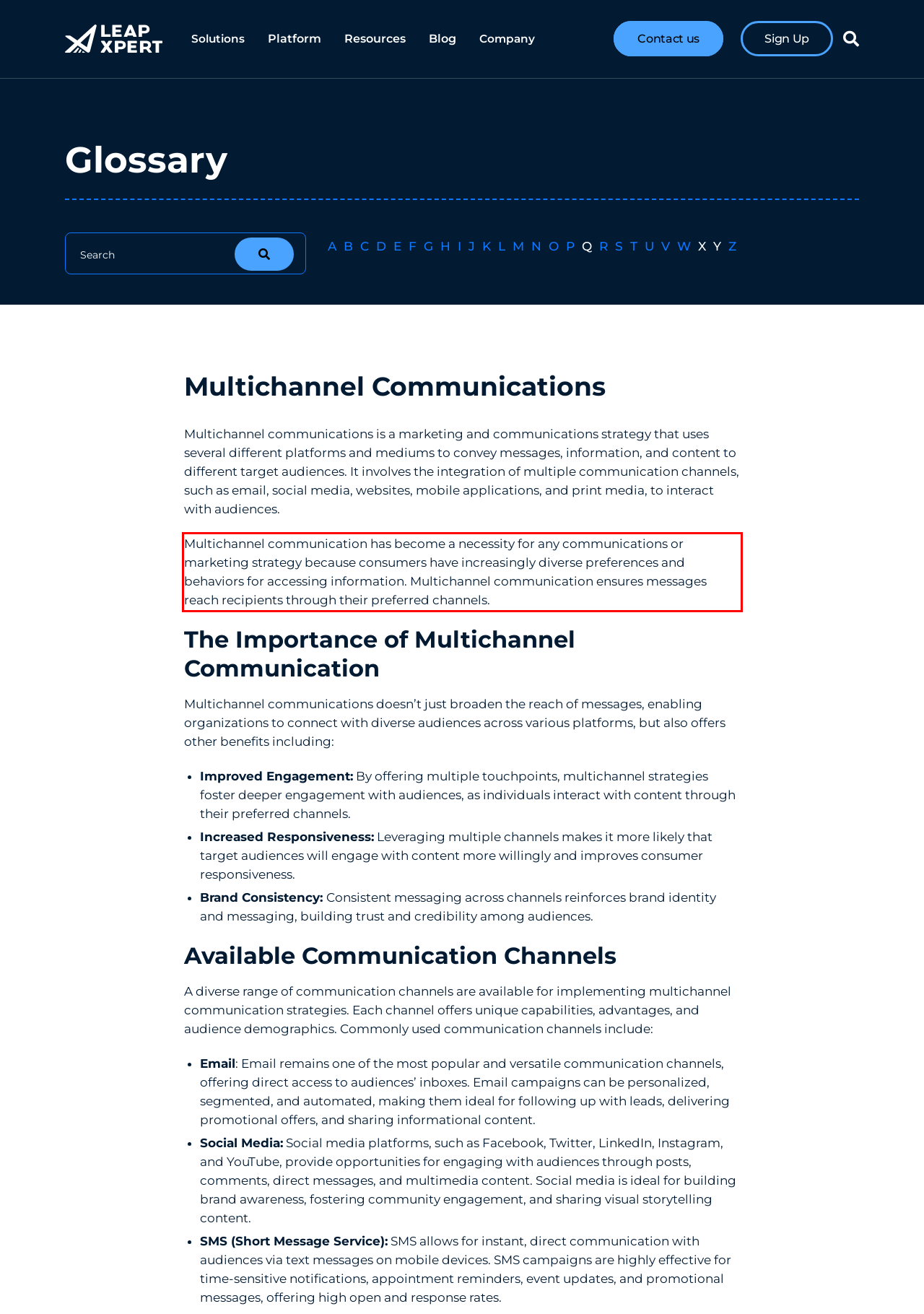You are given a screenshot of a webpage with a UI element highlighted by a red bounding box. Please perform OCR on the text content within this red bounding box.

Multichannel communication has become a necessity for any communications or marketing strategy because consumers have increasingly diverse preferences and behaviors for accessing information. Multichannel communication ensures messages reach recipients through their preferred channels.